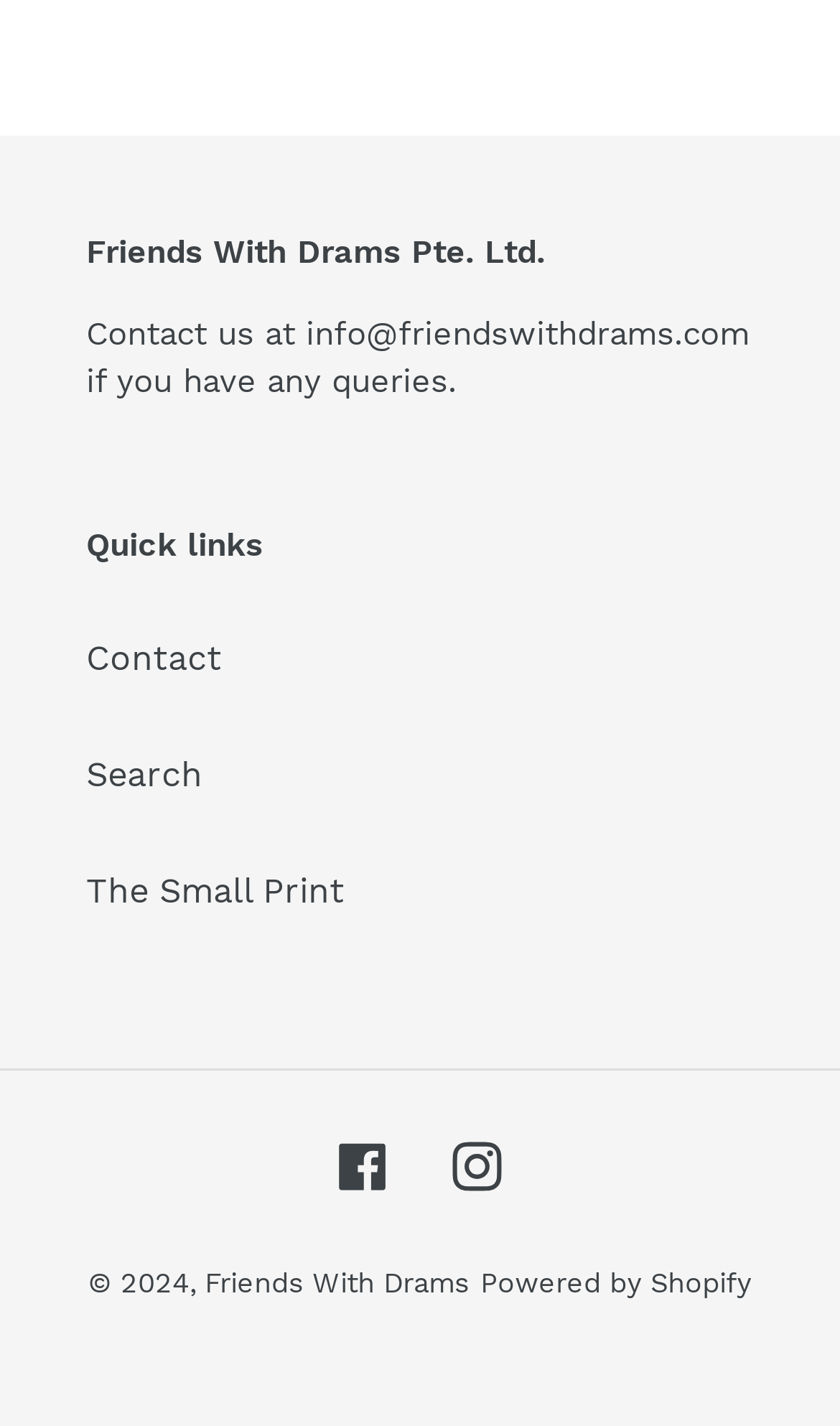Based on the element description Contact, identify the bounding box coordinates for the UI element. The coordinates should be in the format (top-left x, top-left y, bottom-right x, bottom-right y) and within the 0 to 1 range.

[0.103, 0.448, 0.264, 0.477]